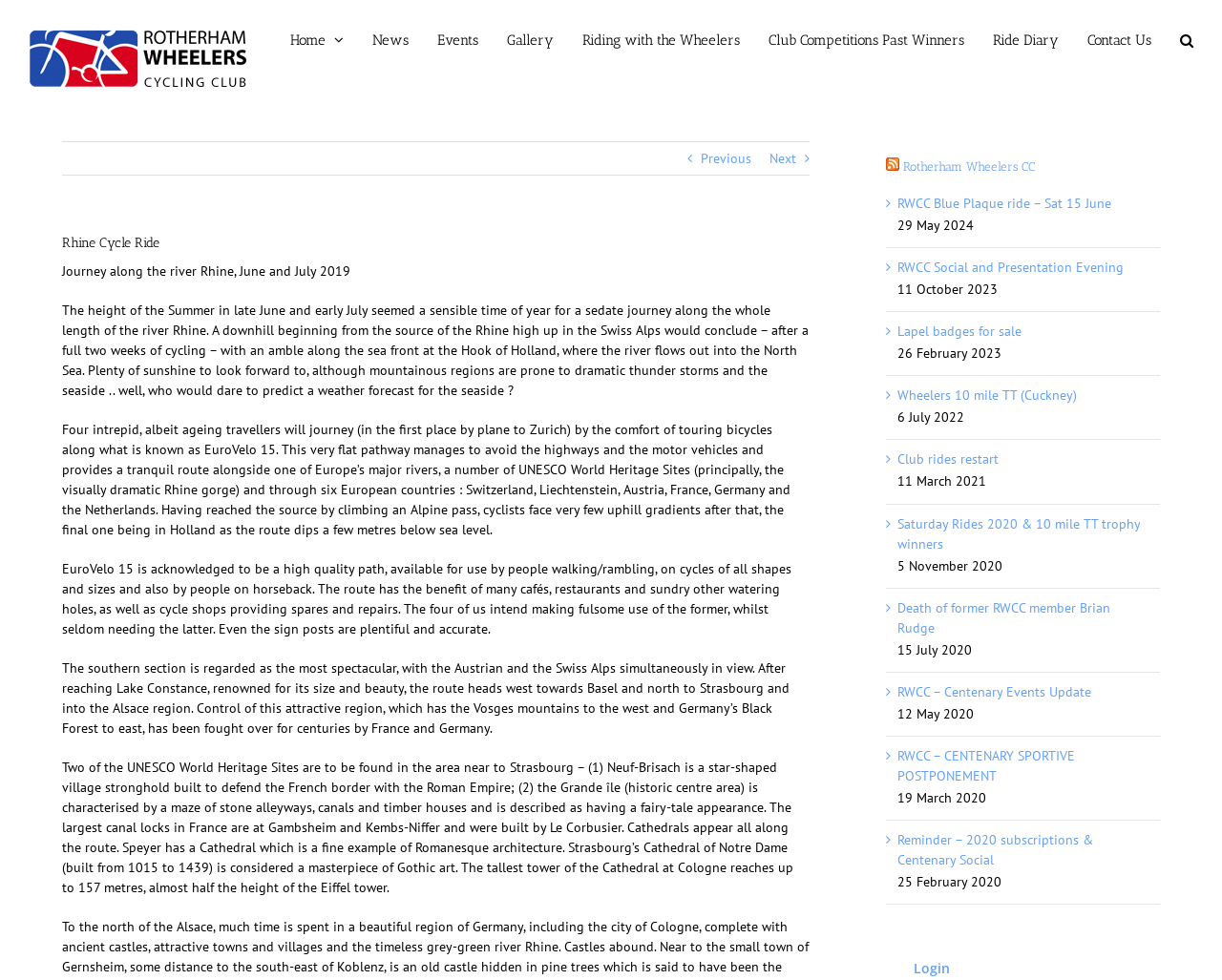Please specify the bounding box coordinates of the clickable region necessary for completing the following instruction: "Click the 'Search' button". The coordinates must consist of four float numbers between 0 and 1, i.e., [left, top, right, bottom].

[0.966, 0.0, 0.977, 0.082]